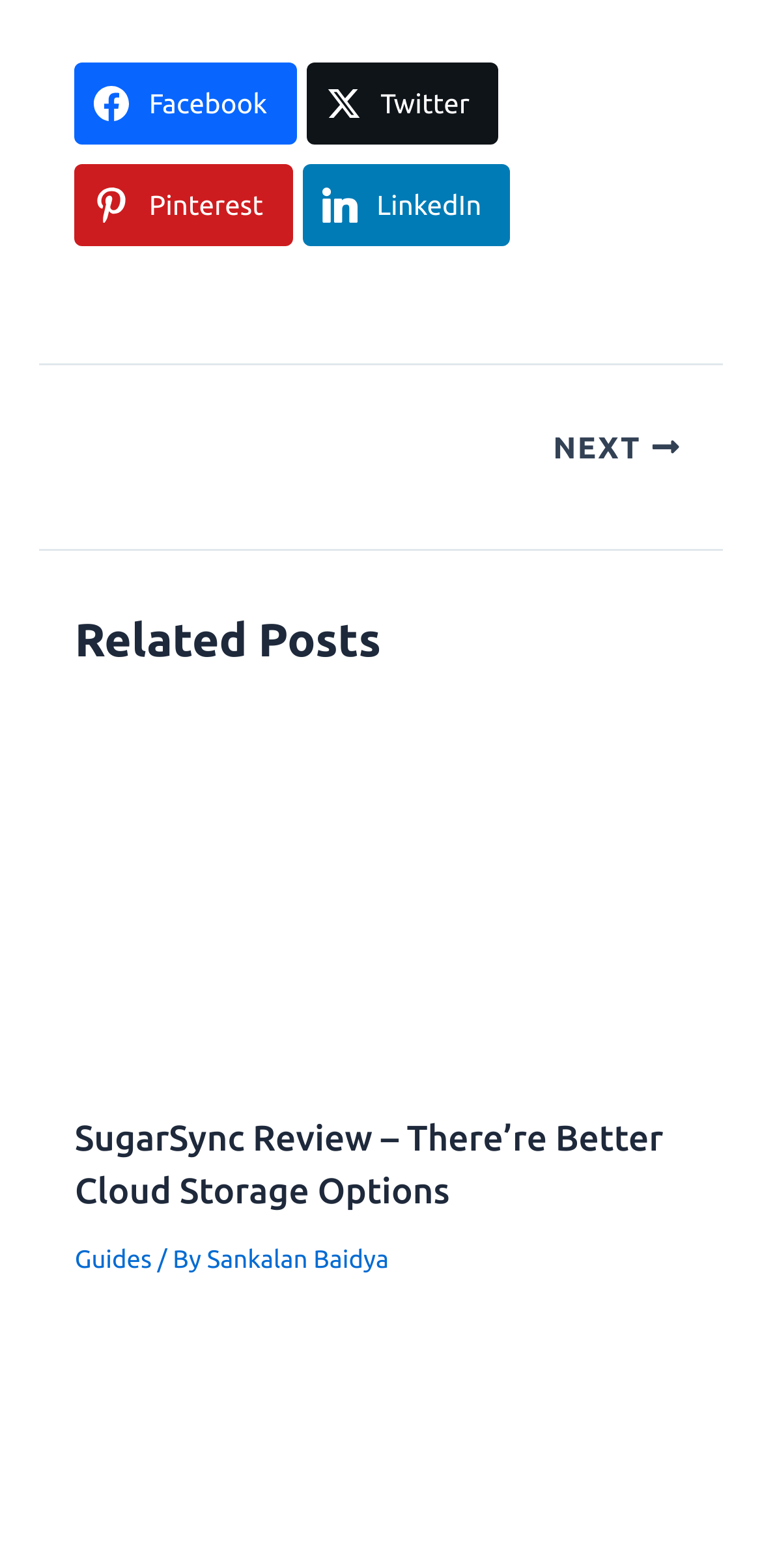Determine the bounding box coordinates of the clickable element necessary to fulfill the instruction: "Click on Facebook link". Provide the coordinates as four float numbers within the 0 to 1 range, i.e., [left, top, right, bottom].

[0.098, 0.04, 0.389, 0.092]